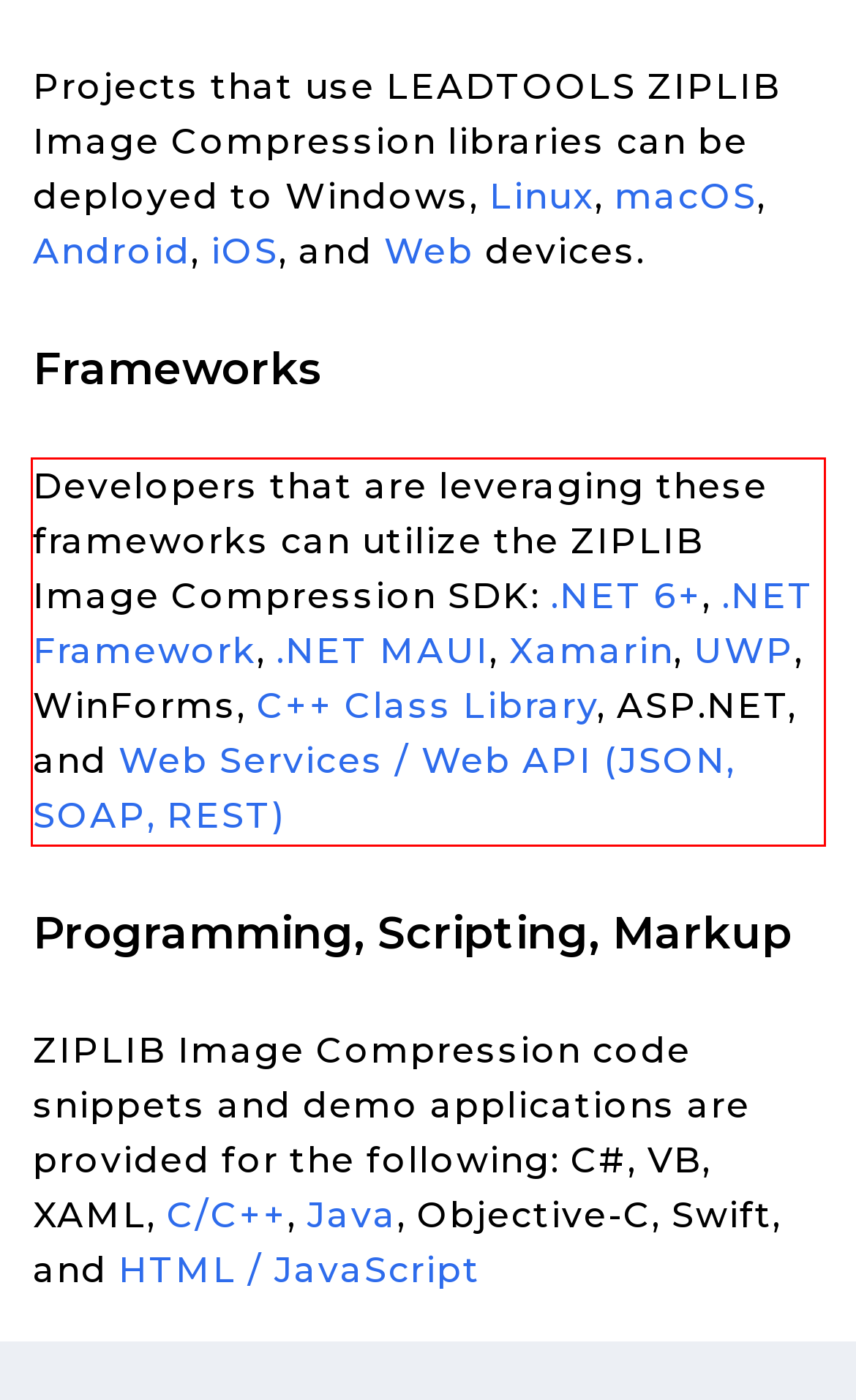You are presented with a screenshot containing a red rectangle. Extract the text found inside this red bounding box.

Developers that are leveraging these frameworks can utilize the ZIPLIB Image Compression SDK: .NET 6+, .NET Framework, .NET MAUI, Xamarin, UWP, WinForms, C++ Class Library, ASP.NET, and Web Services / Web API (JSON, SOAP, REST)